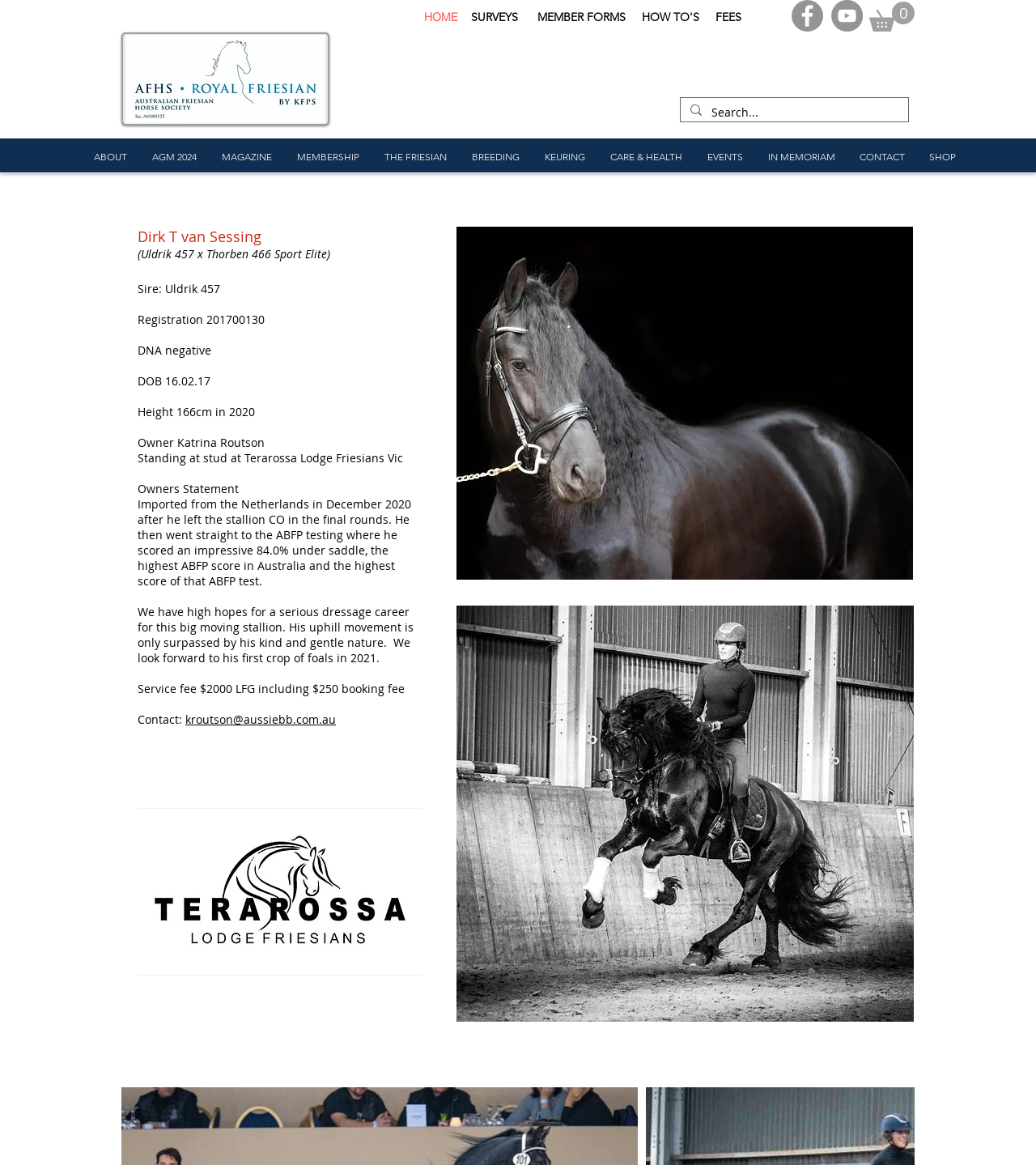Find the coordinates for the bounding box of the element with this description: "THE FRIESIAN".

[0.359, 0.119, 0.443, 0.15]